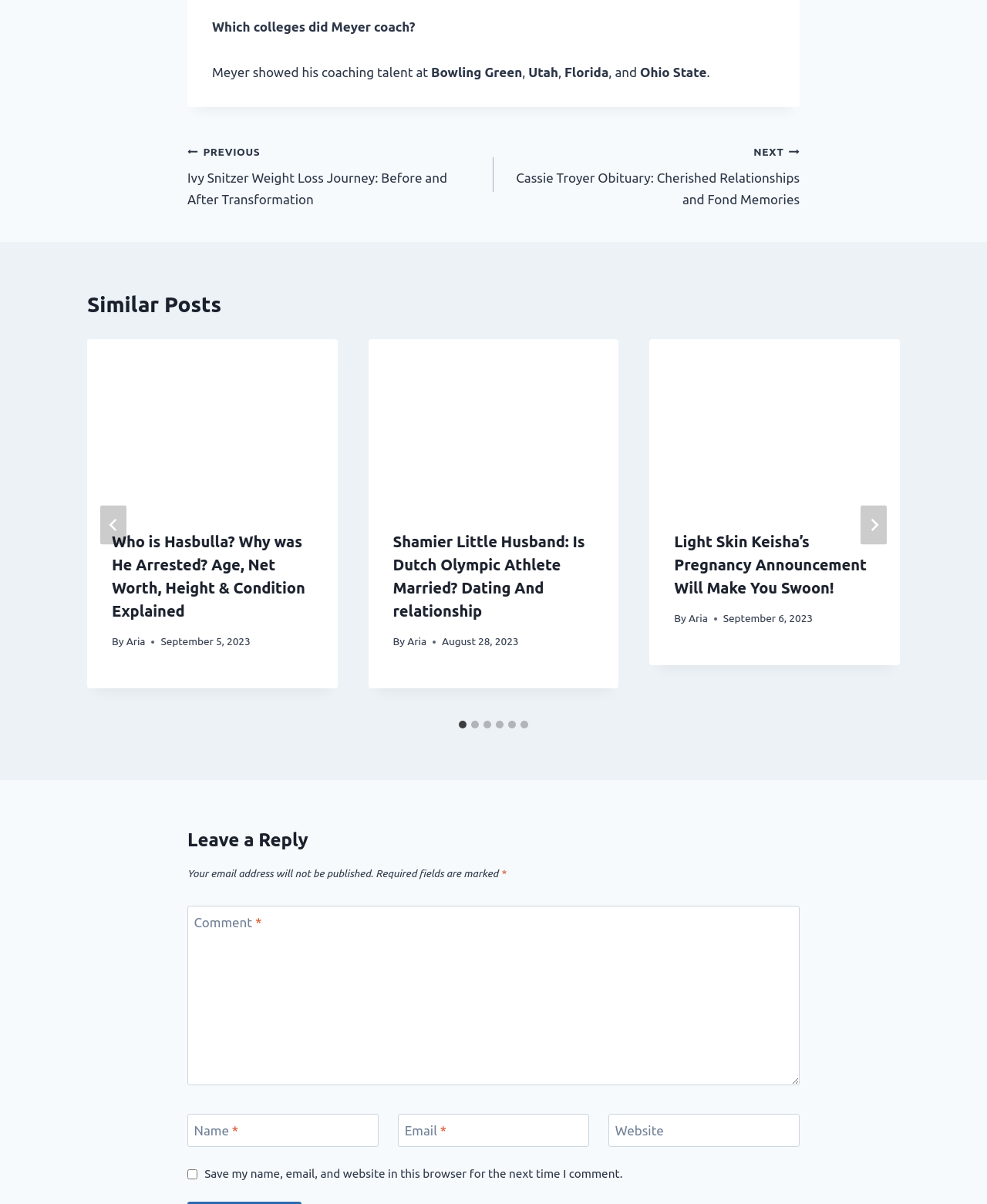Please determine the bounding box coordinates for the UI element described here. Use the format (top-left x, top-left y, bottom-right x, bottom-right y) with values bounded between 0 and 1: aria-label="Next"

[0.872, 0.42, 0.898, 0.452]